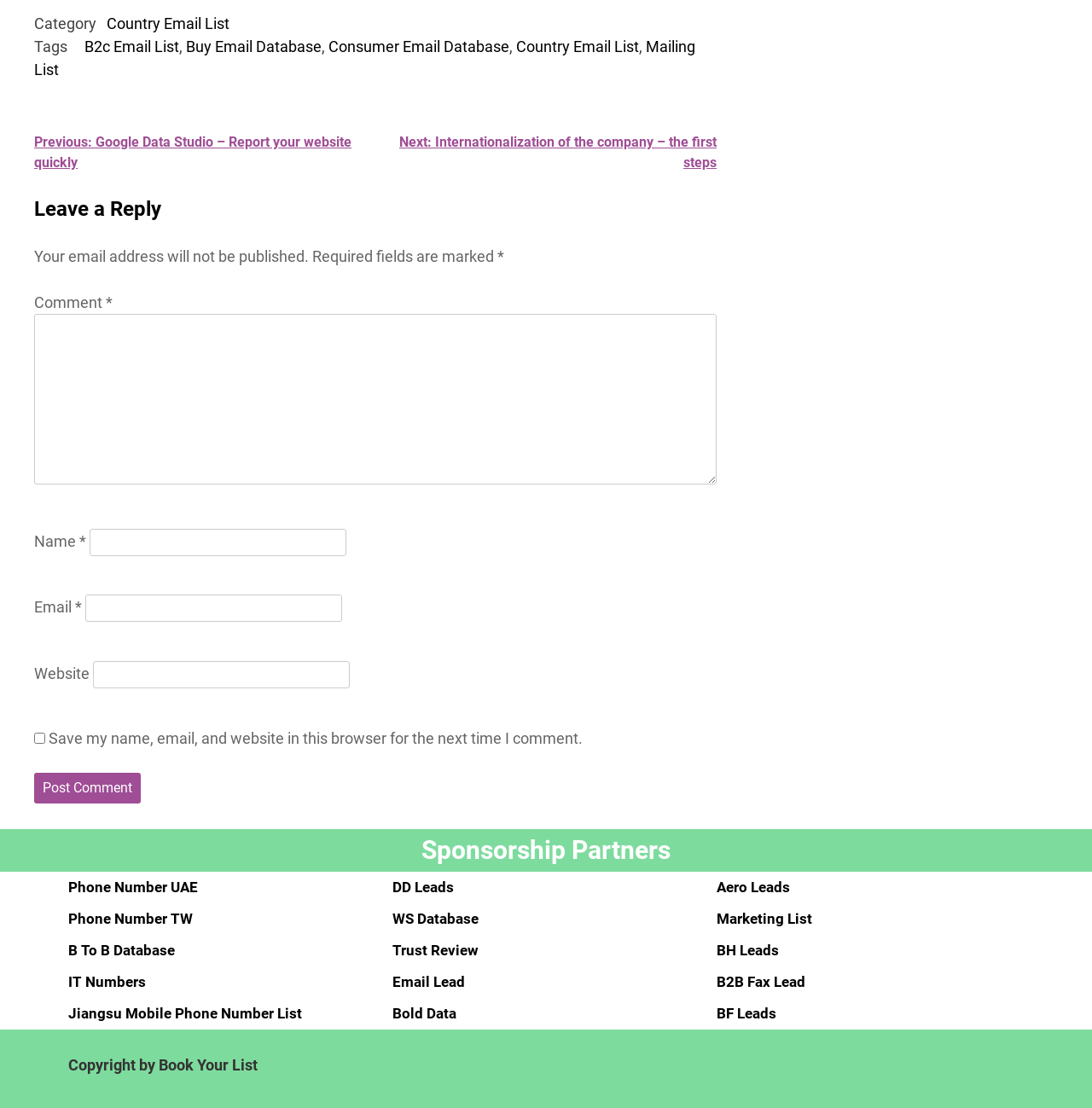How many types of phone number lists are available?
Look at the webpage screenshot and answer the question with a detailed explanation.

Based on the webpage, there are three types of phone number lists available: Phone Number UAE, Phone Number TW, and IT Numbers, which are listed as separate headings.